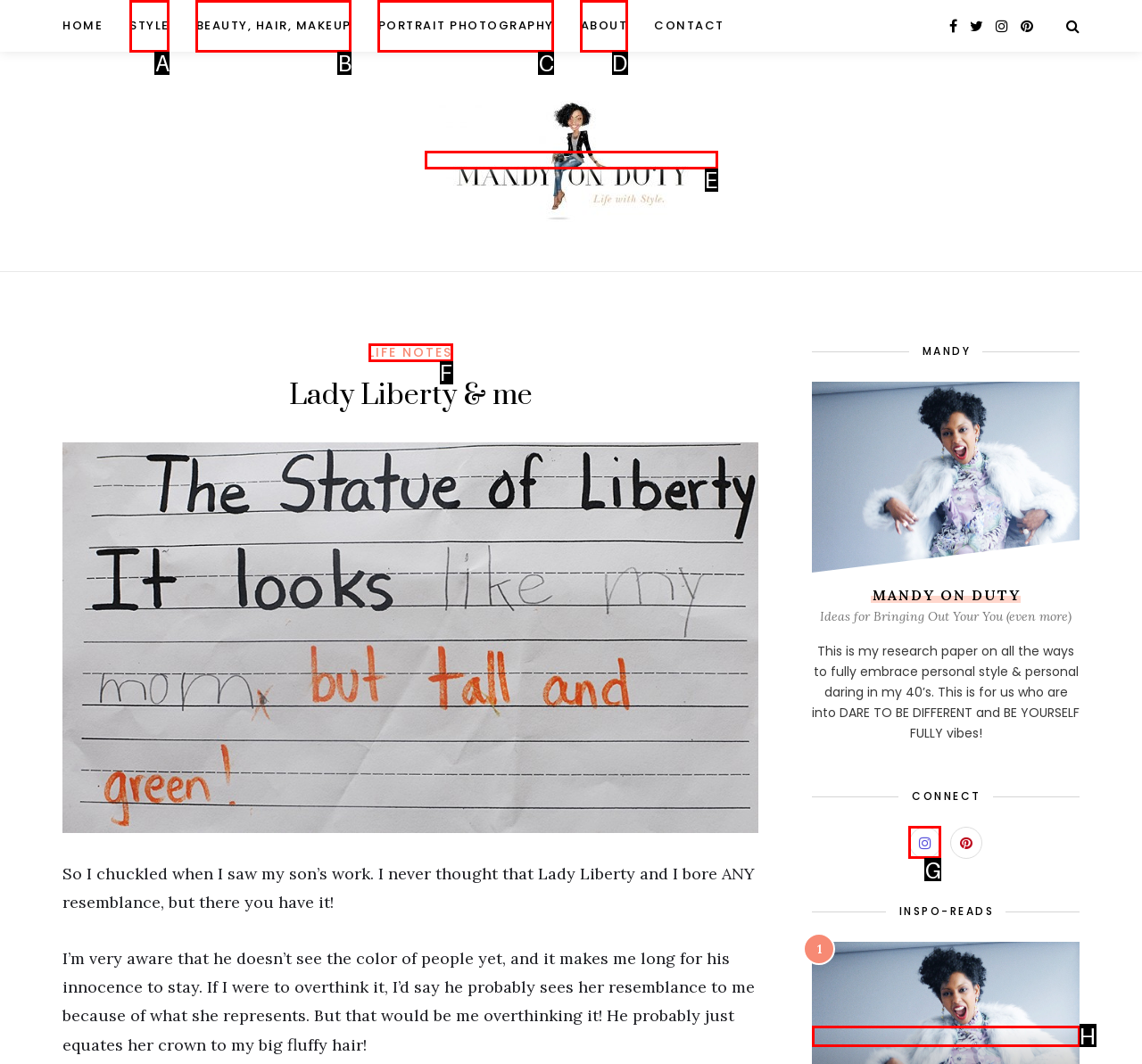For the task: Follow MANDY ON DUTY on social media, identify the HTML element to click.
Provide the letter corresponding to the right choice from the given options.

G